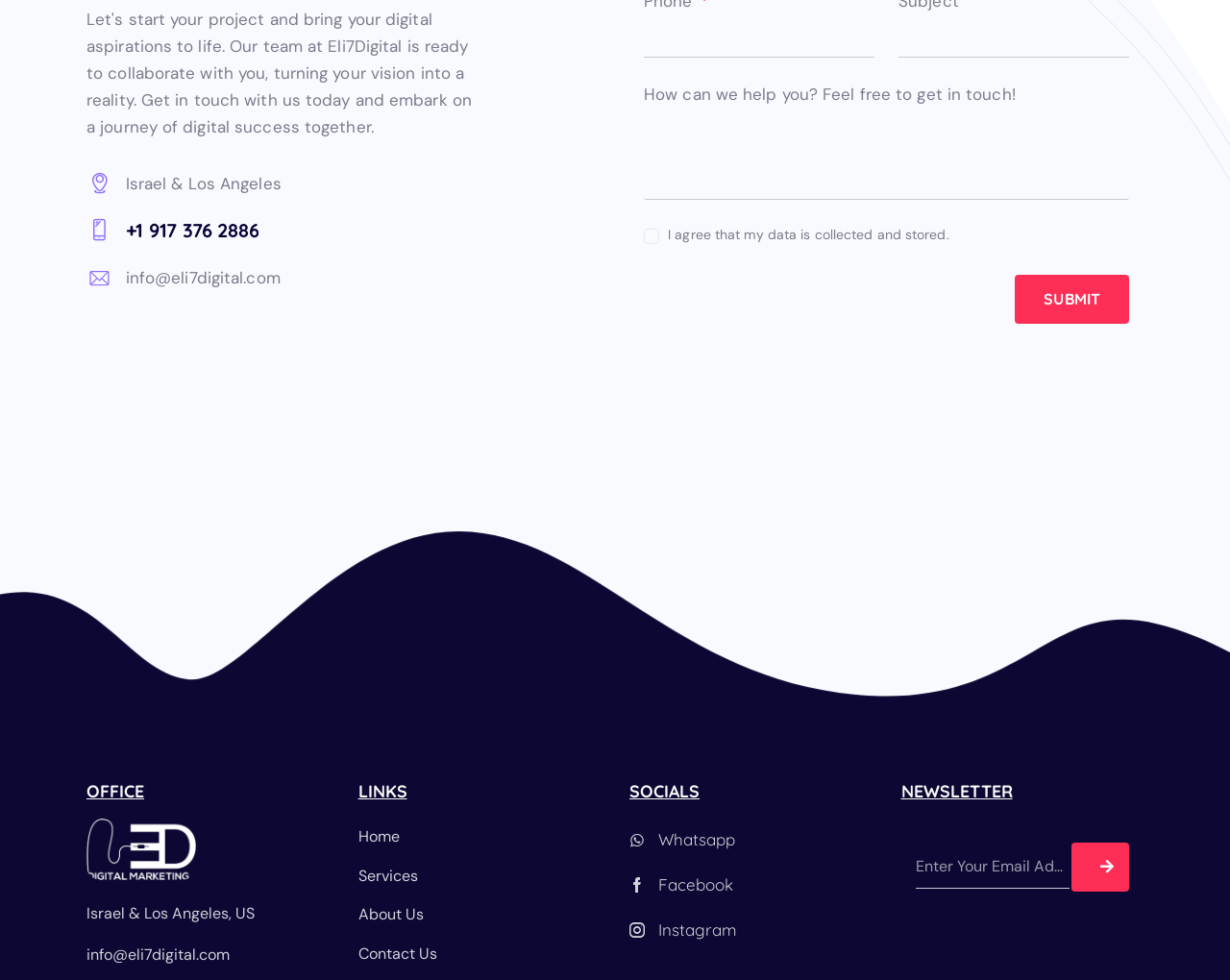Please identify the bounding box coordinates of the area I need to click to accomplish the following instruction: "Submit the form".

[0.825, 0.281, 0.918, 0.331]